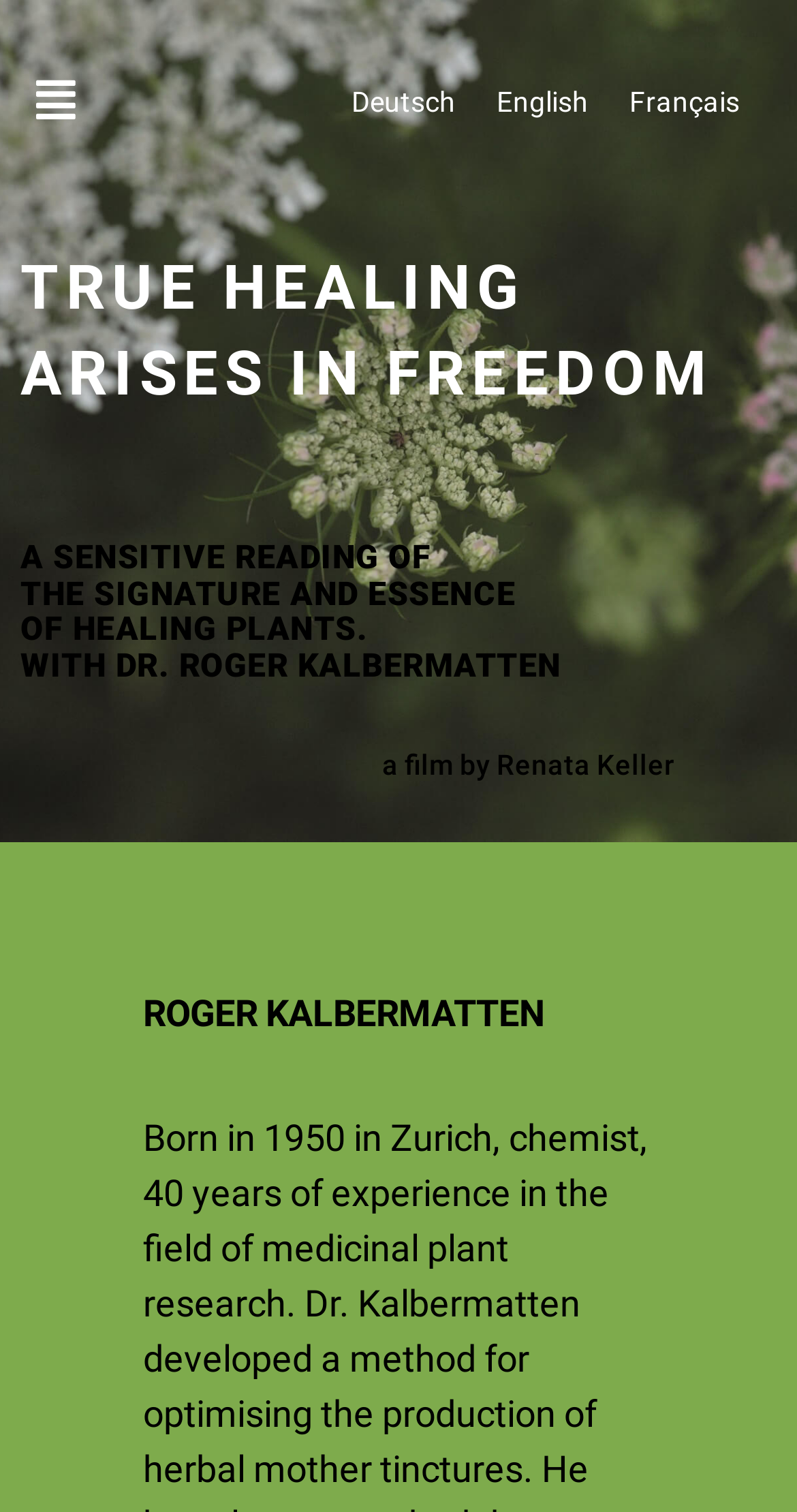Identify the bounding box for the UI element described as: "Français". The coordinates should be four float numbers between 0 and 1, i.e., [left, top, right, bottom].

[0.764, 0.051, 0.954, 0.084]